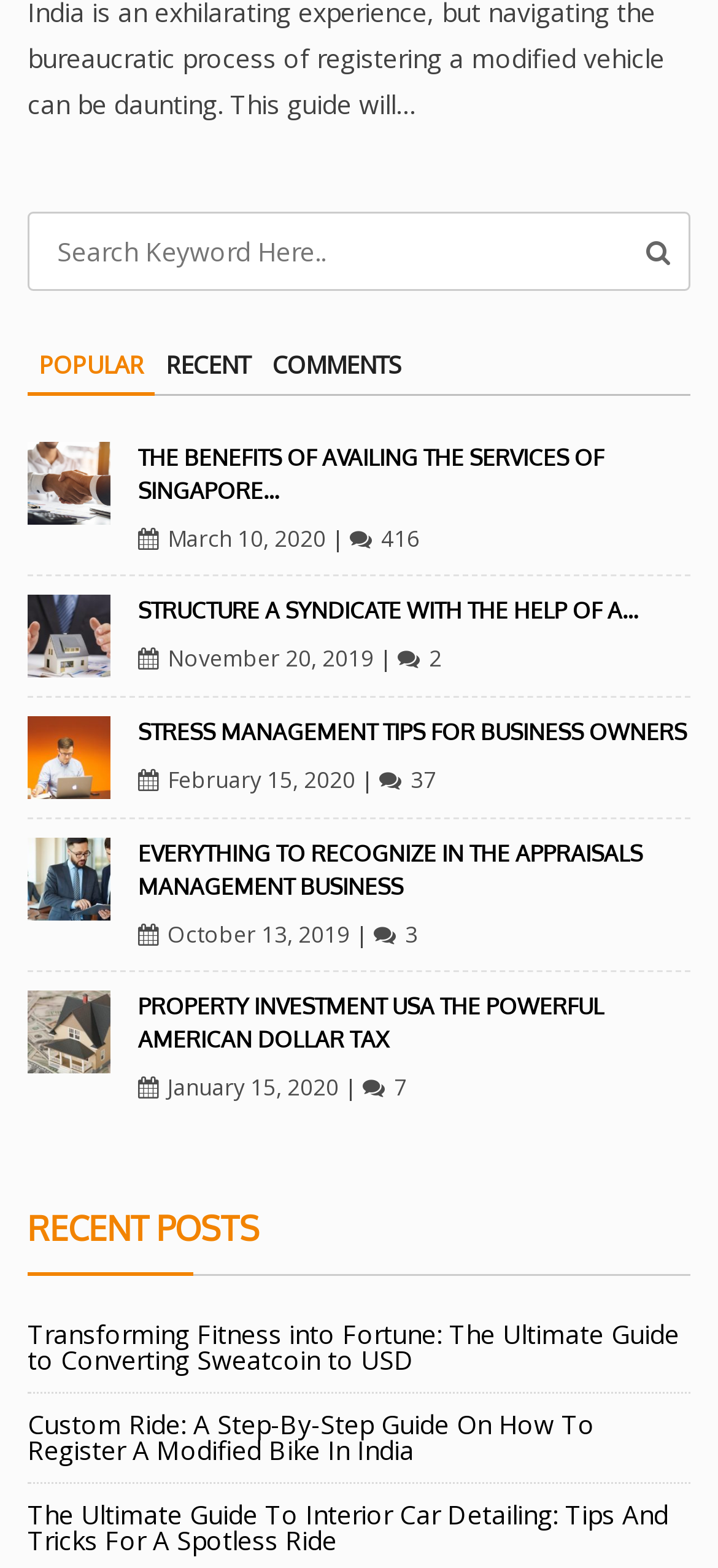Determine the bounding box coordinates for the region that must be clicked to execute the following instruction: "Read the article about the benefits of availing services of Singapore".

[0.192, 0.282, 0.841, 0.322]